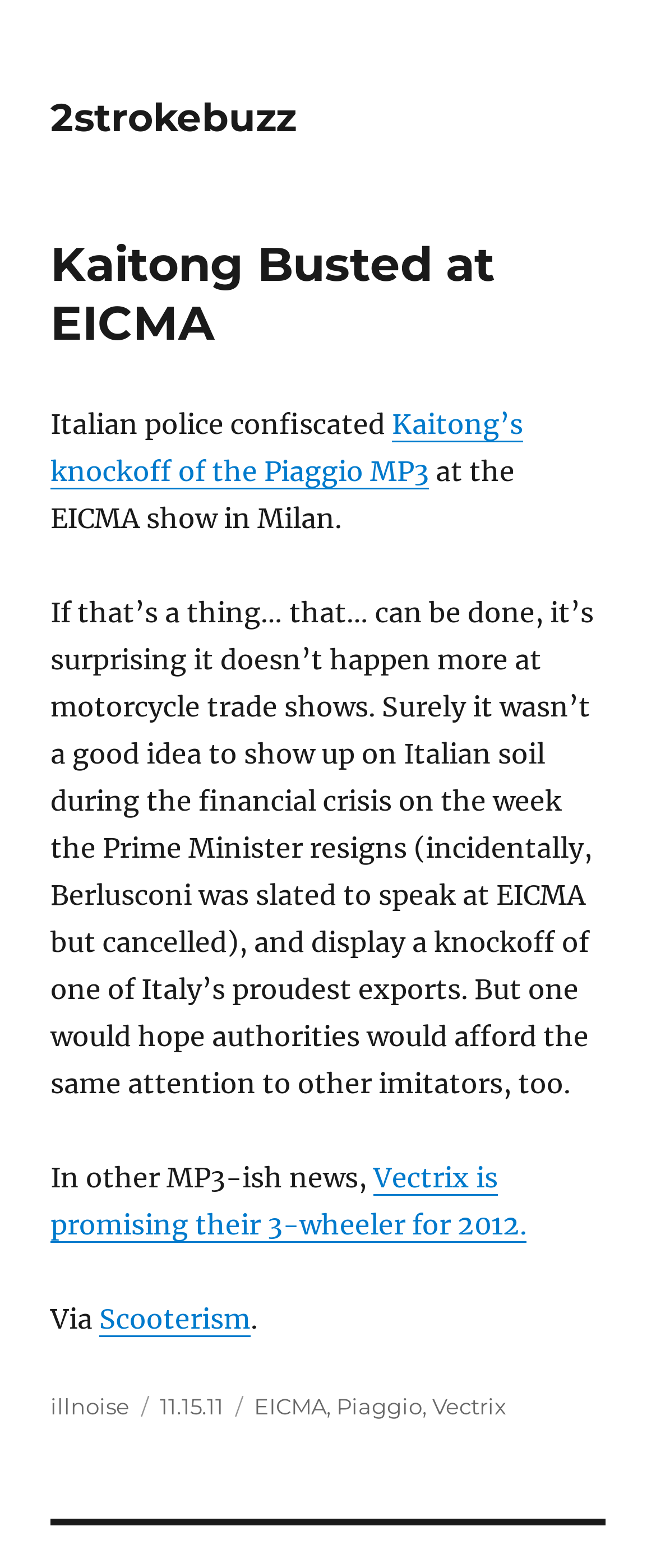What is the name of the author of the article?
Answer the question based on the image using a single word or a brief phrase.

illnoise